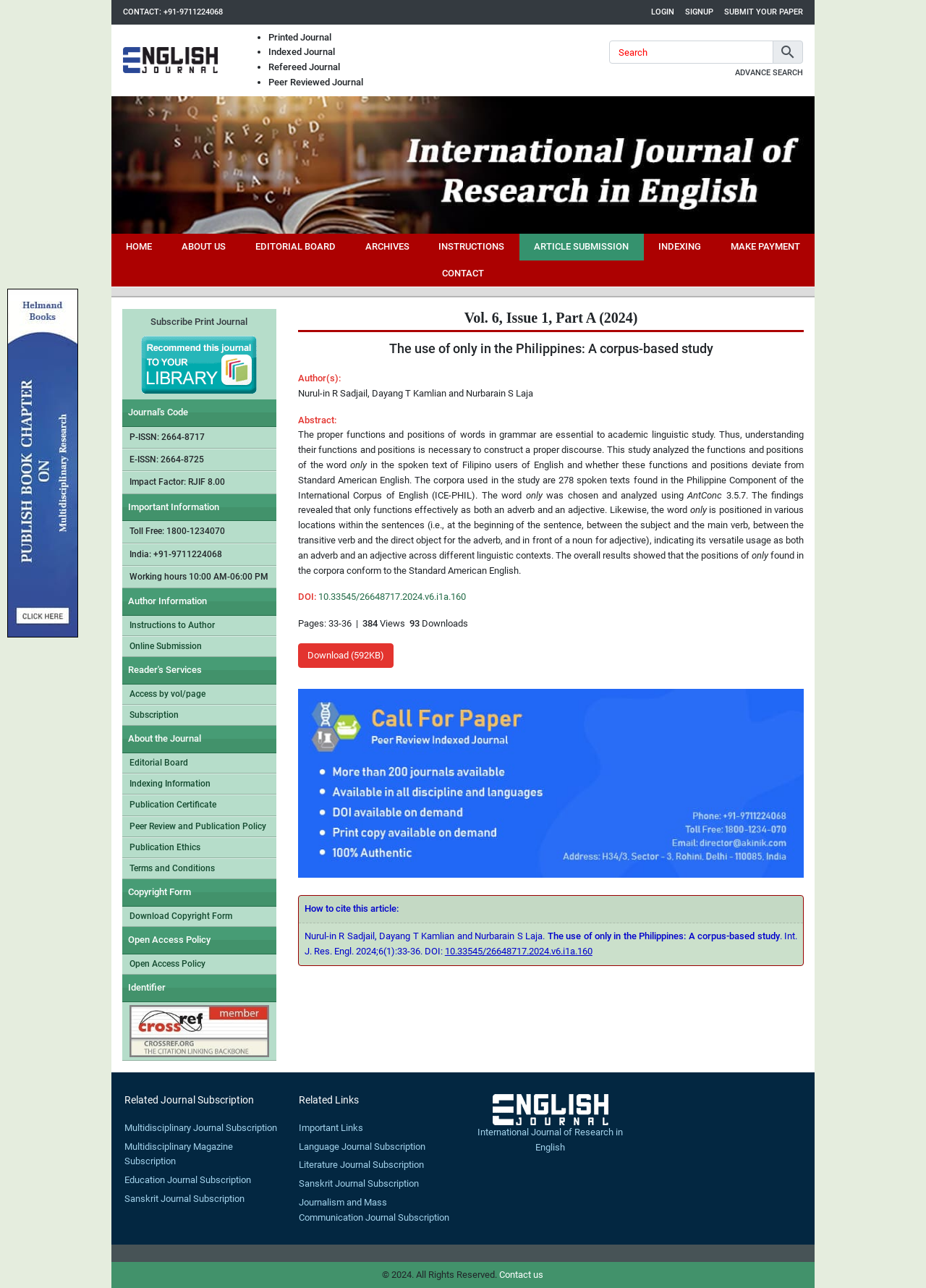Identify the bounding box for the UI element specified in this description: "Subscription". The coordinates must be four float numbers between 0 and 1, formatted as [left, top, right, bottom].

[0.132, 0.548, 0.298, 0.563]